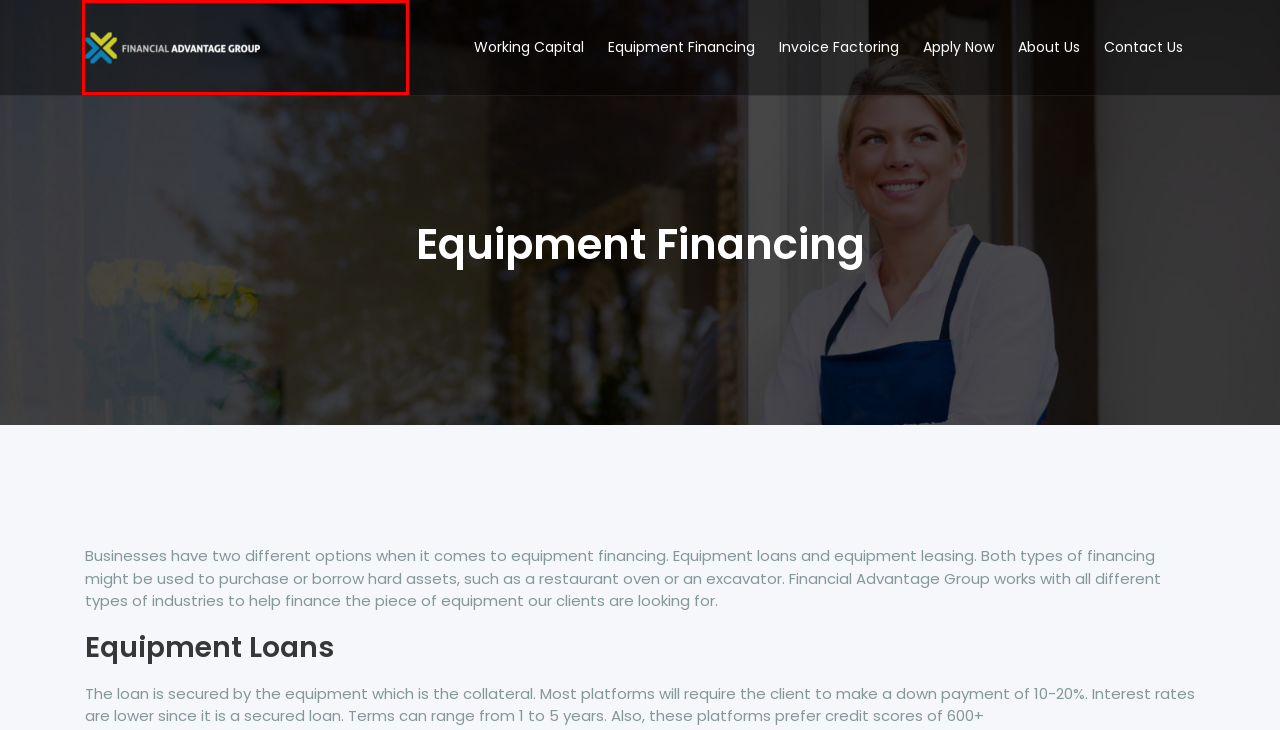A screenshot of a webpage is provided, featuring a red bounding box around a specific UI element. Identify the webpage description that most accurately reflects the new webpage after interacting with the selected element. Here are the candidates:
A. About Us – Financial Advantage Group
B. Apply Now – Financial Advantage Group
C. Cookie Policy – Financial Advantage Group
D. Working Capital – Financial Advantage Group
E. Contact Us – Financial Advantage Group
F. Financial Advantage Group – Small Business Funding Solutions
G. Privacy Policy – Financial Advantage Group
H. Invoice Factoring – Financial Advantage Group

F